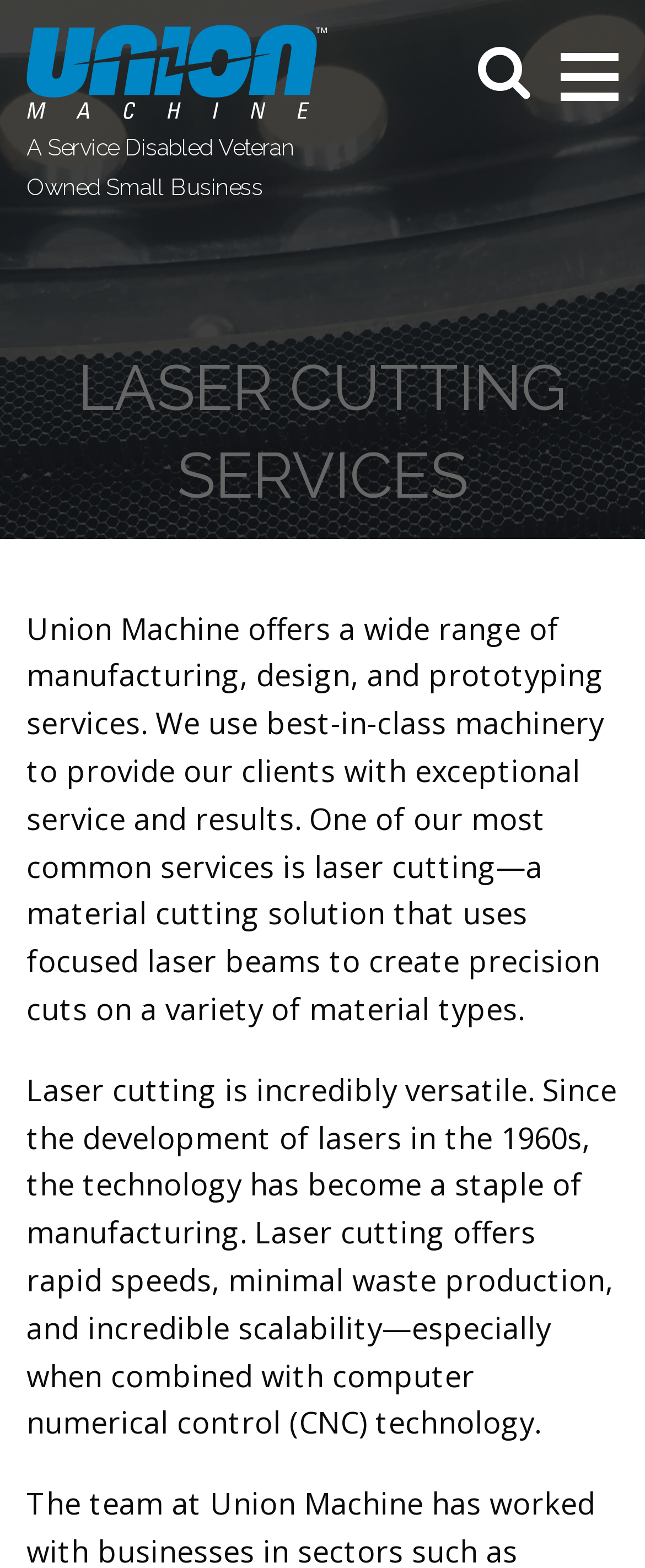Find the headline of the webpage and generate its text content.

LASER CUTTING SERVICES